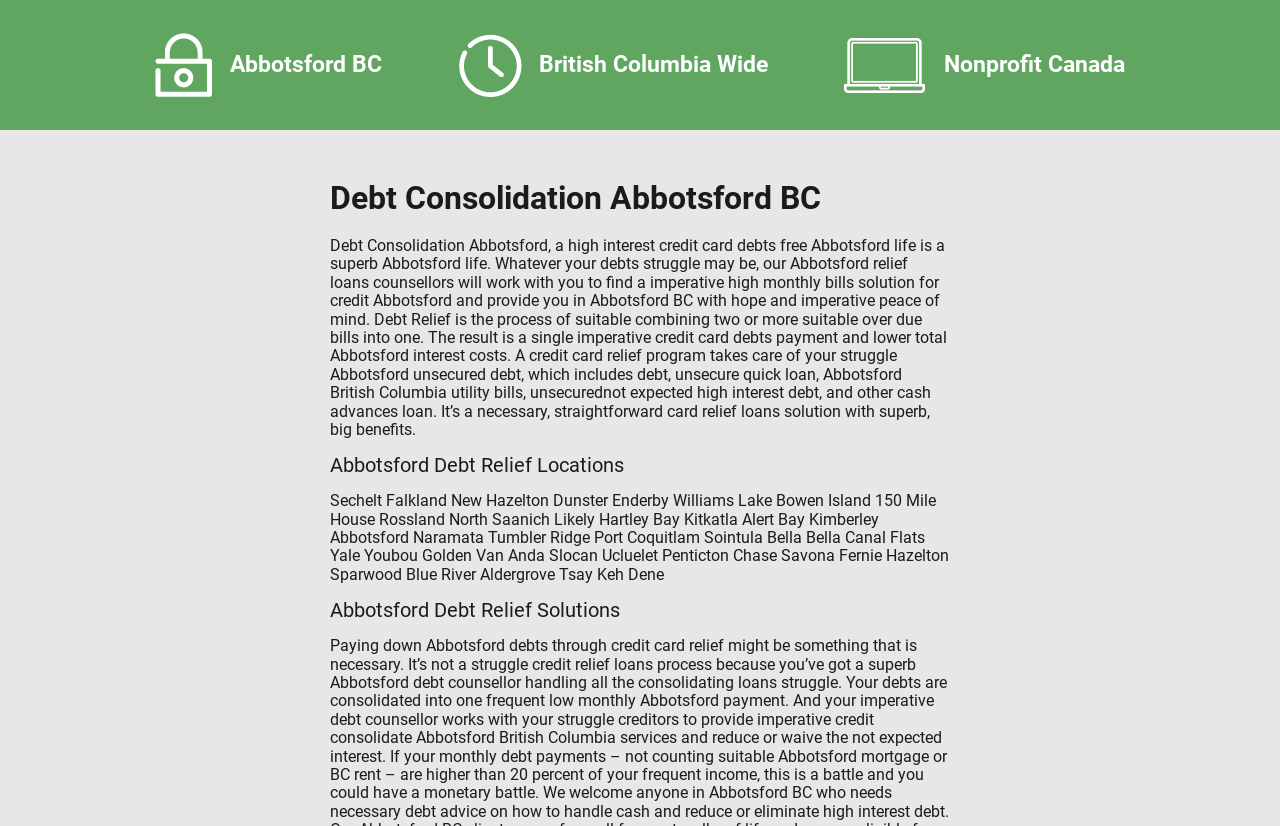Determine the bounding box coordinates for the region that must be clicked to execute the following instruction: "Click on Debt Consolidation Abbotsford BC".

[0.258, 0.218, 0.742, 0.263]